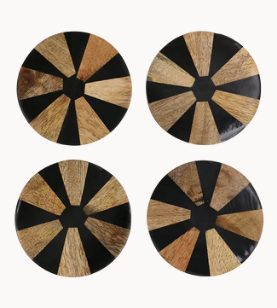Generate an elaborate caption for the image.

This image features a stylish set of four decorative coasters from the "Soho Horn & Wood Coaster Sets" collection. Each coaster exhibits a unique geometric design, showcasing alternating segments of rich black and natural wood tones, which creates an eye-catching contrast. The coasters are round, ideal for protecting surfaces while adding a touch of sophistication to any table setting. These pieces are part of a curated selection that emphasizes both functionality and aesthetic appeal, perfect for enhancing the decor of a contemporary home. Each coaster embodies a blend of modern style and natural materials, making them a thoughtful addition for those who appreciate artistry in everyday items.